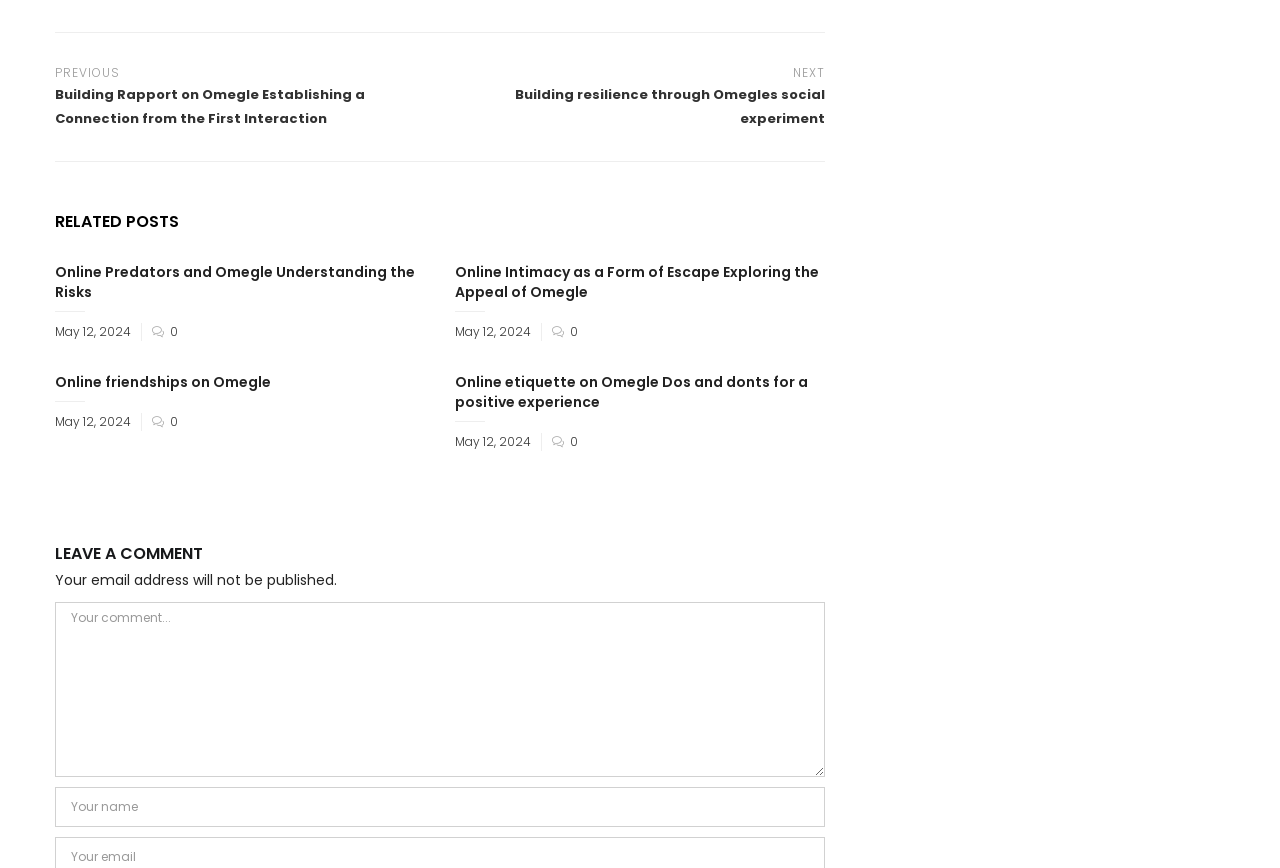Please locate the bounding box coordinates of the element that should be clicked to complete the given instruction: "Click on the 'Building Rapport on Omegle Establishing a Connection from the First Interaction' link".

[0.043, 0.072, 0.314, 0.147]